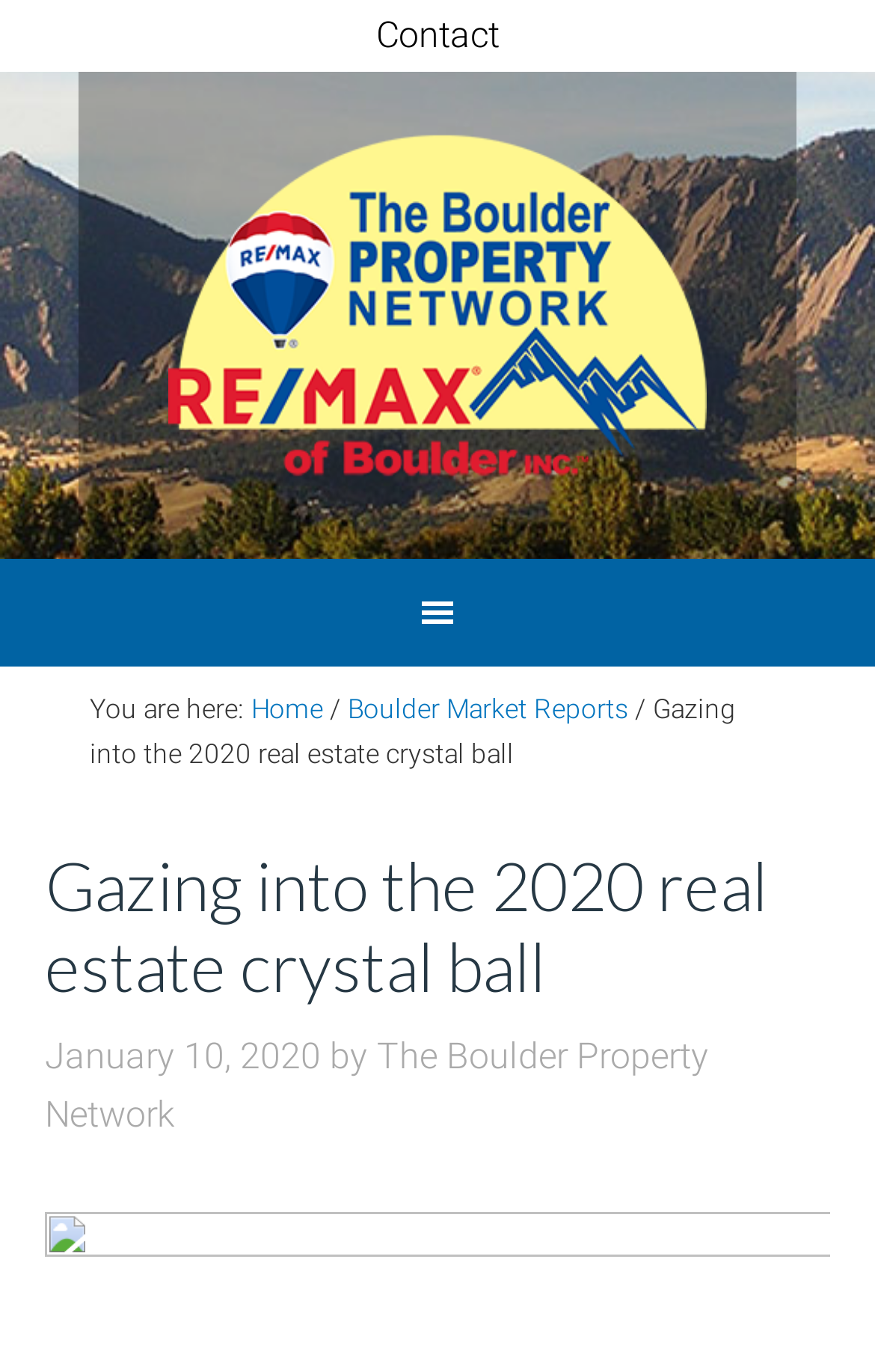What is the name of the property network?
Provide a detailed and extensive answer to the question.

I found the answer by looking at the image and link elements at the top of the webpage, which both have the text 'Boulder Property Network'. This suggests that the property network being referred to is called 'Boulder Property Network'.